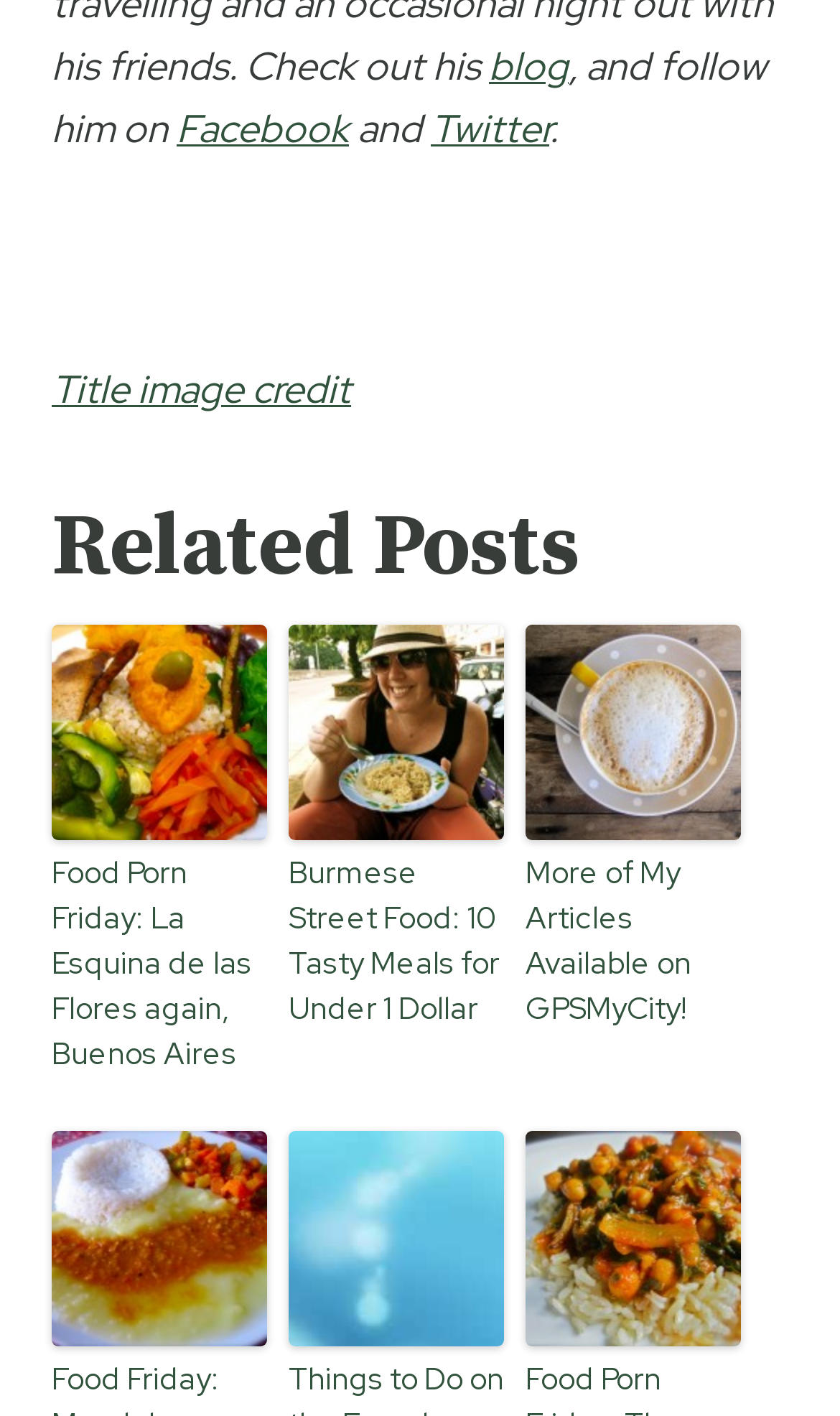What is the credit for the title image?
Based on the screenshot, provide your answer in one word or phrase.

Title image credit